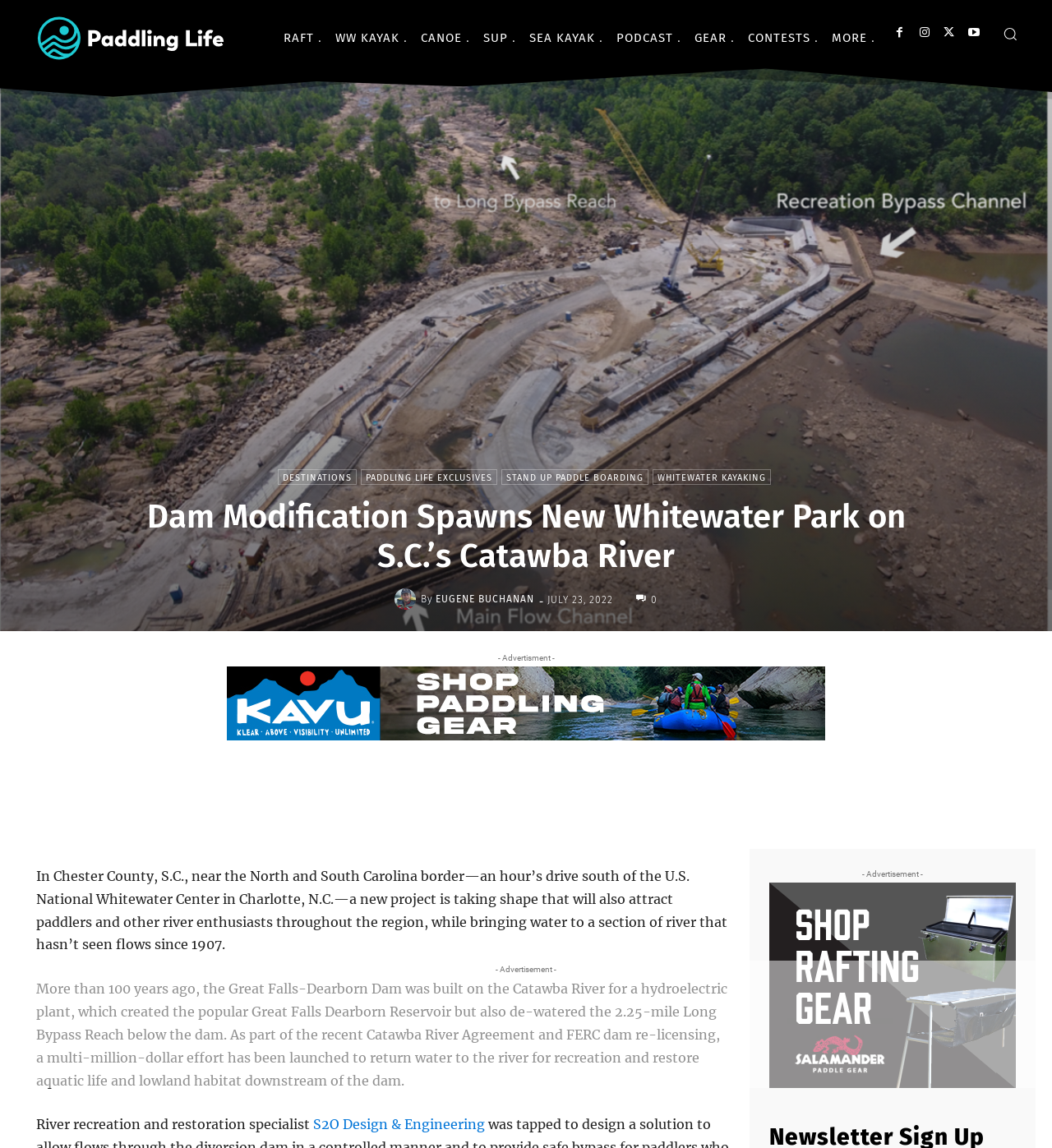Determine the bounding box coordinates for the area you should click to complete the following instruction: "Explore the RAFT section".

[0.265, 0.007, 0.314, 0.059]